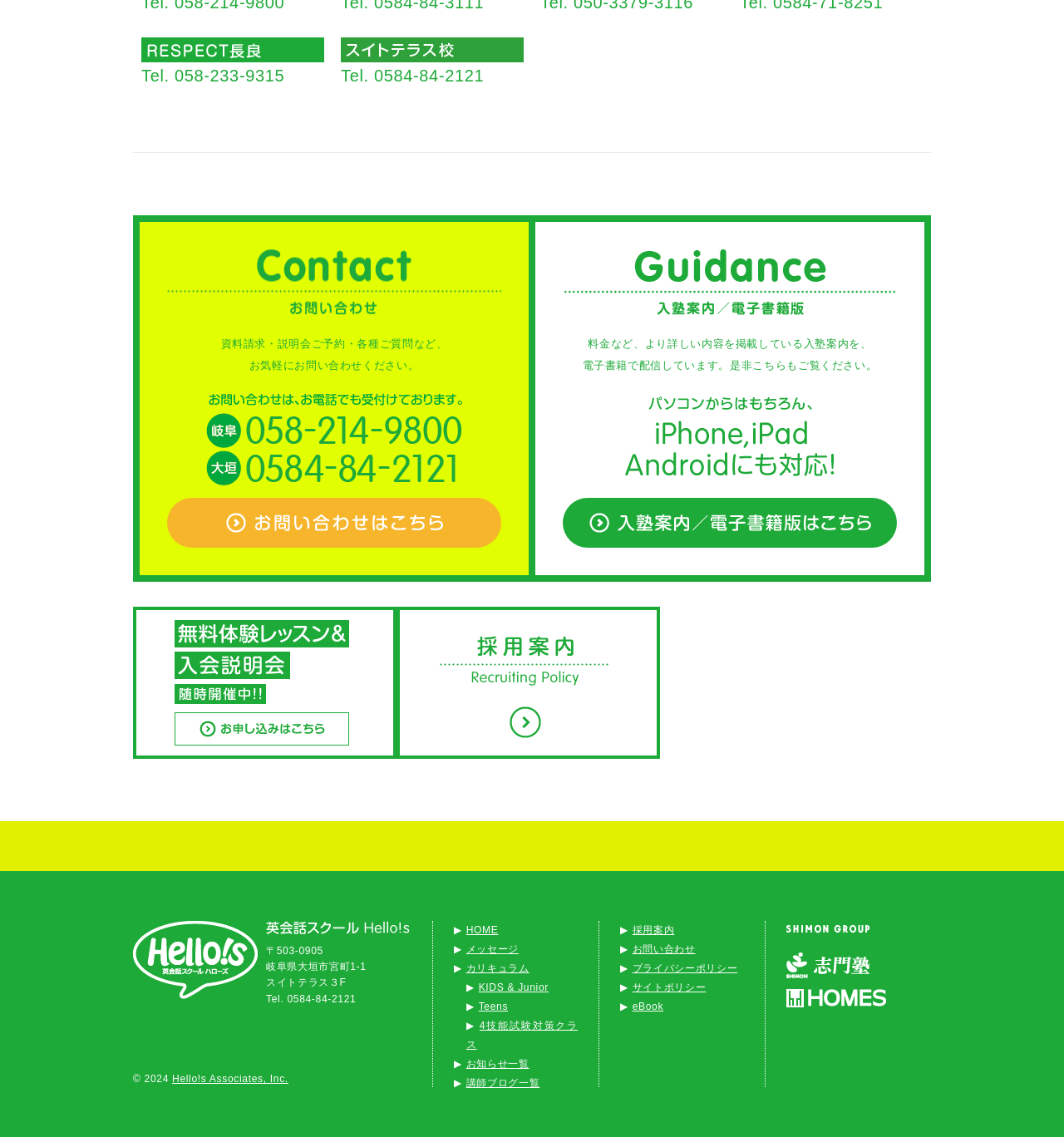What is the purpose of the eBook?
Make sure to answer the question with a detailed and comprehensive explanation.

The purpose of the eBook can be inferred from the surrounding text elements. The text element with ID 374 mentions '料金など、より詳しい内容を掲載している入塾案内を、', which suggests that the eBook provides detailed information about the school, including its fees and curriculum.